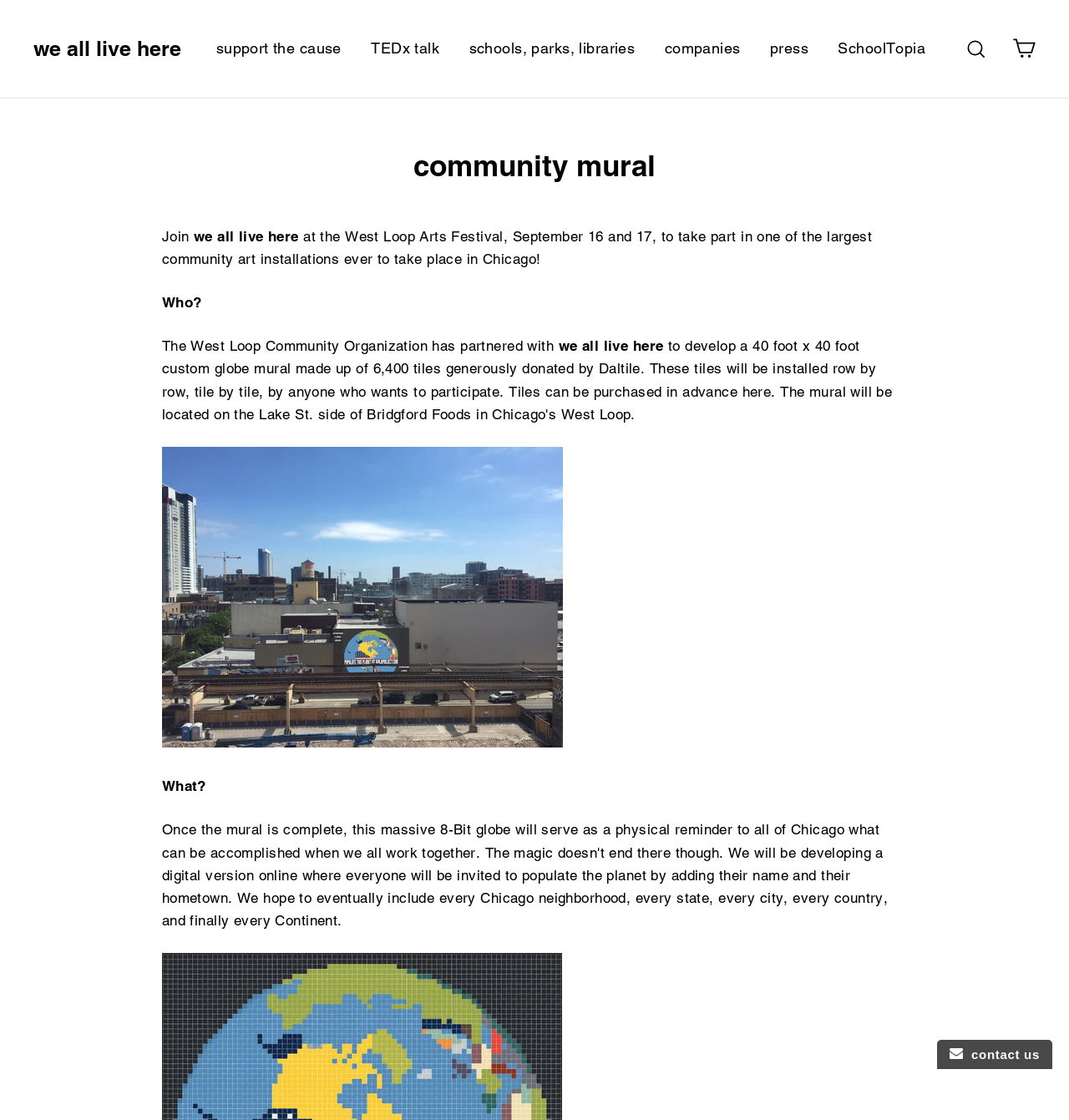Show the bounding box coordinates for the element that needs to be clicked to execute the following instruction: "Visit 'we all live here'". Provide the coordinates in the form of four float numbers between 0 and 1, i.e., [left, top, right, bottom].

[0.031, 0.032, 0.17, 0.055]